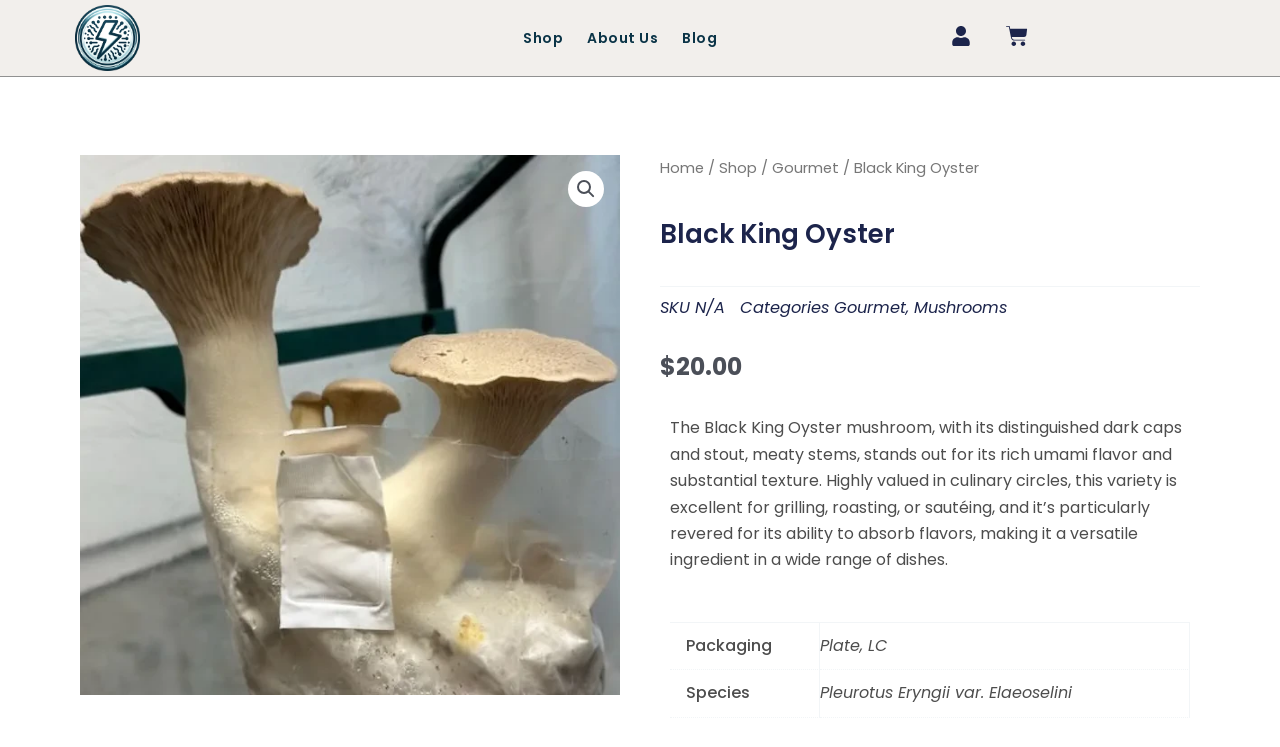What is the species of the mushroom?
Using the visual information, answer the question in a single word or phrase.

Pleurotus Eryngii var. Elaeoselini